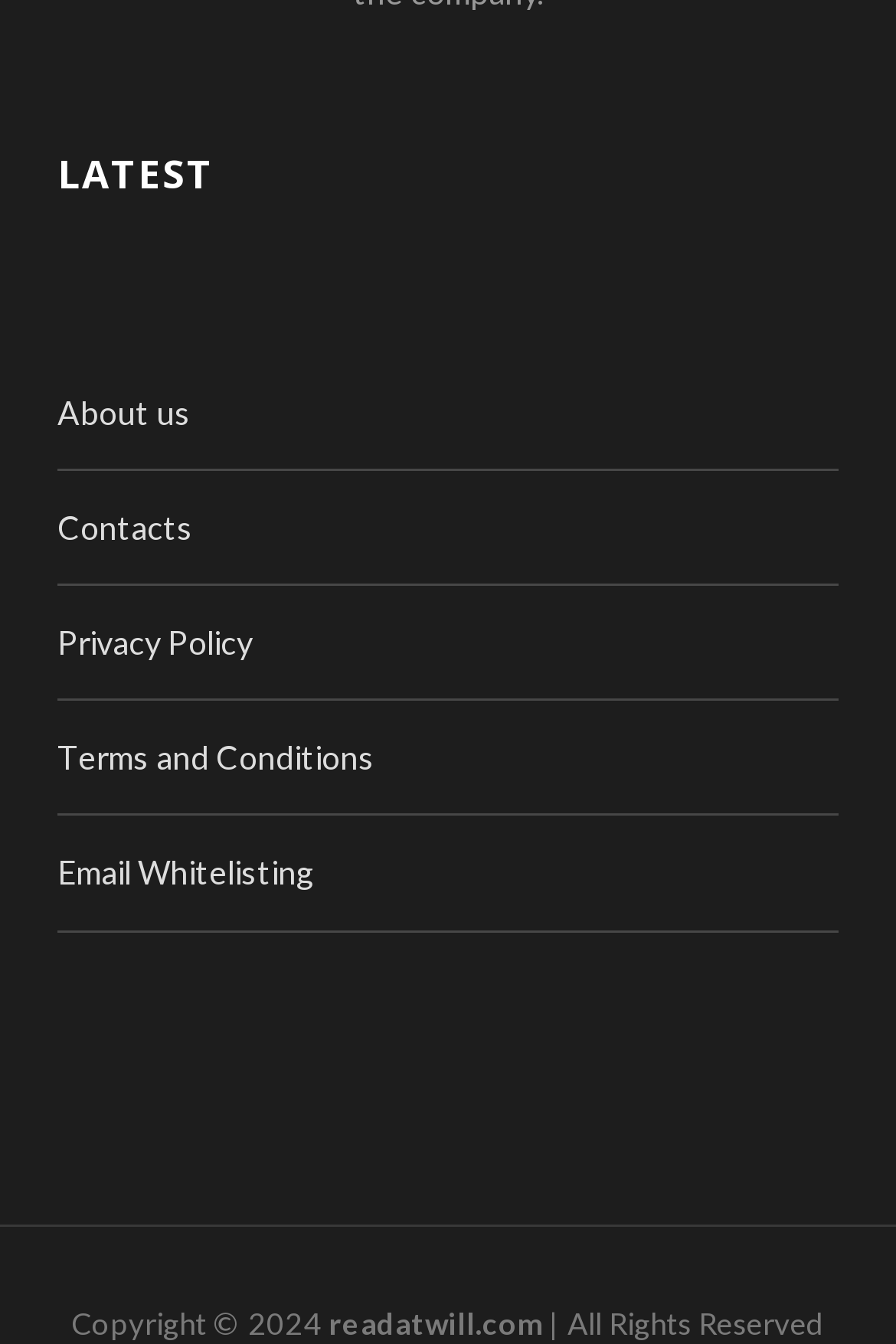Find the bounding box coordinates for the UI element that matches this description: "Terms and Conditions".

[0.064, 0.549, 0.418, 0.578]